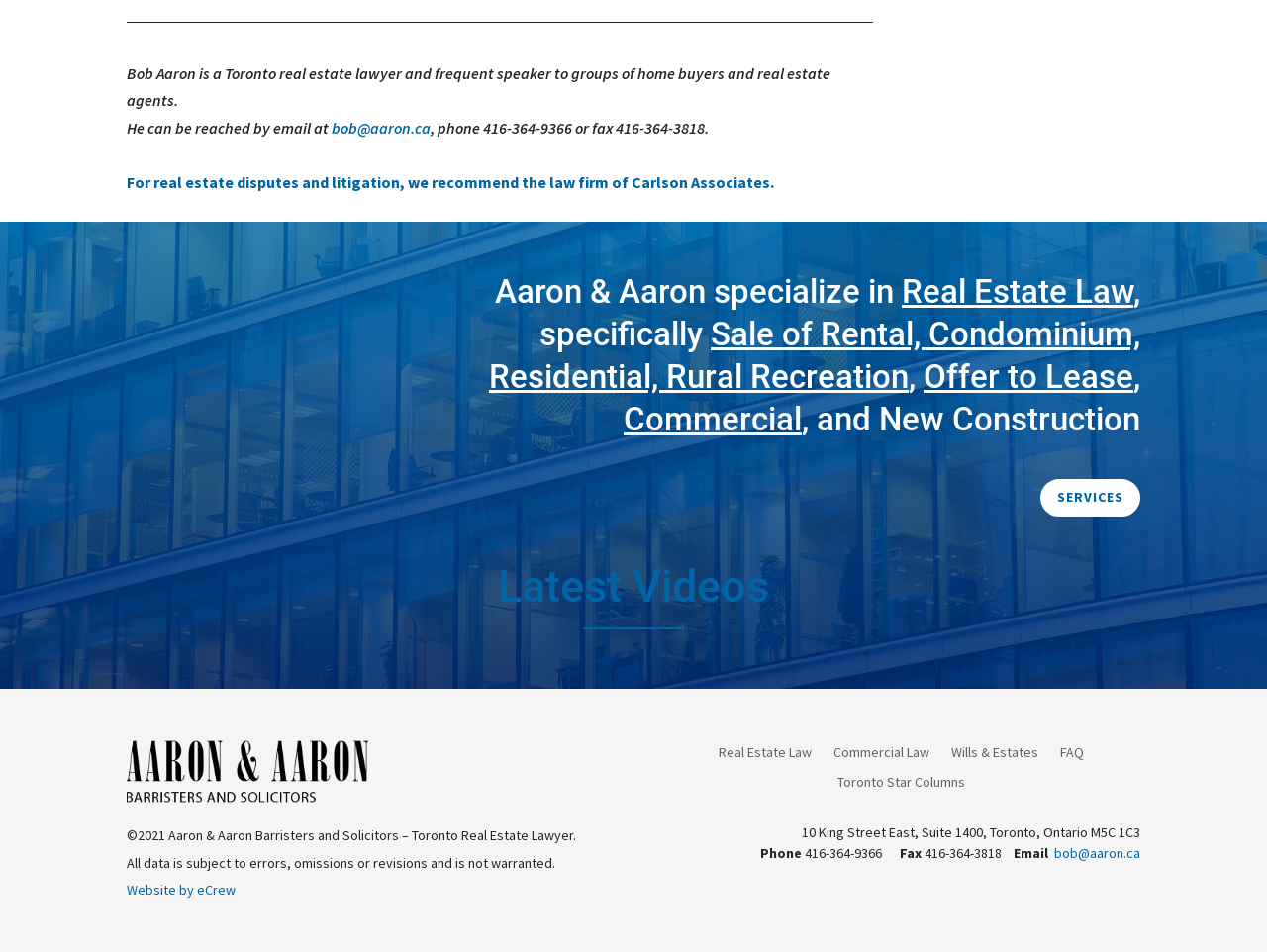What are the services provided by Aaron & Aaron?
Could you answer the question in a detailed manner, providing as much information as possible?

From the links under the heading 'Aaron & Aaron specialize in', we can see that the services provided by Aaron & Aaron include Real Estate Law, Sale of Rental, Condominium, Residential, Rural Recreation, Offer to Lease, Commercial, and New Construction.